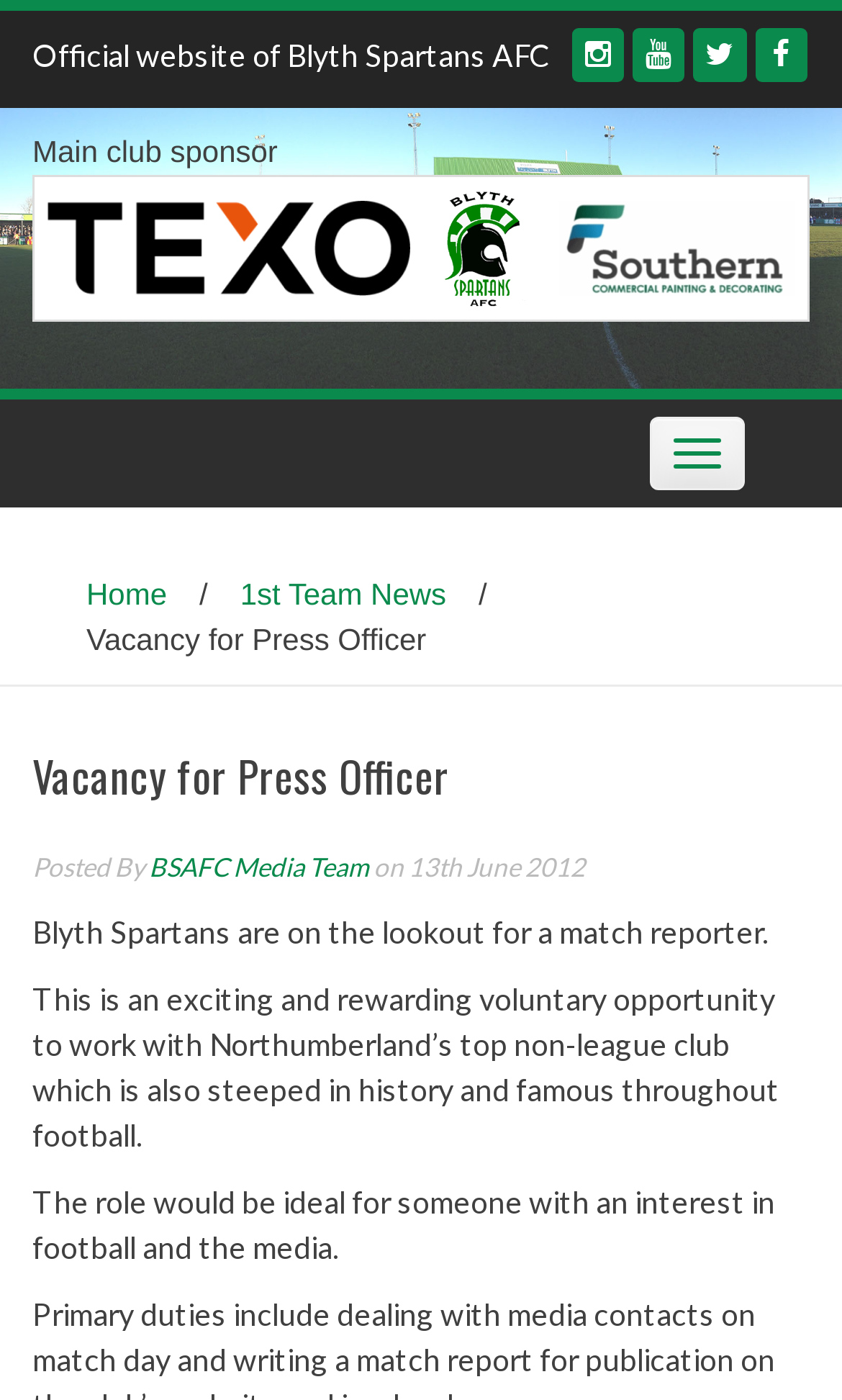Determine the main heading text of the webpage.

Vacancy for Press Officer